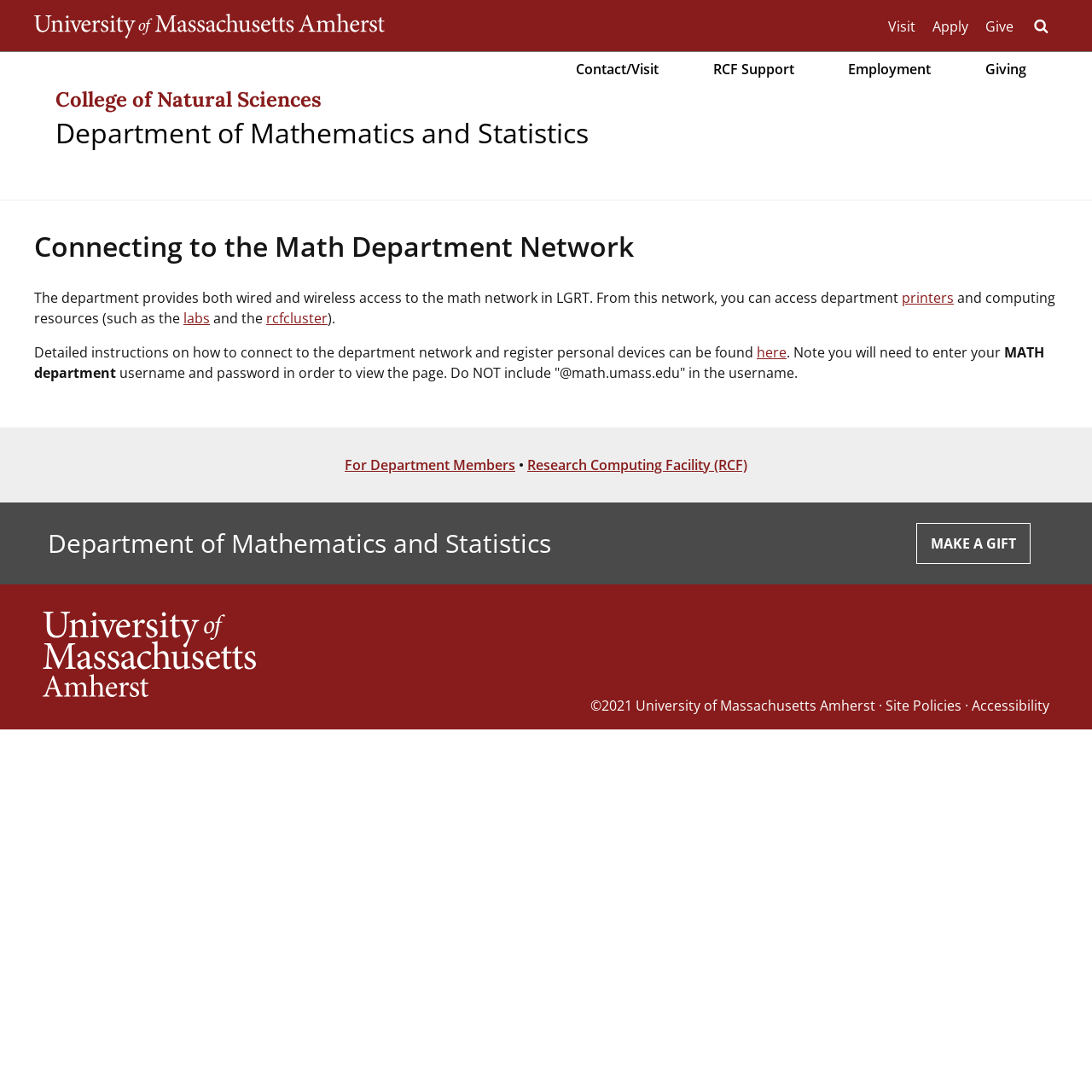Reply to the question with a single word or phrase:
What is the name of the research facility mentioned on the webpage?

Research Computing Facility (RCF)